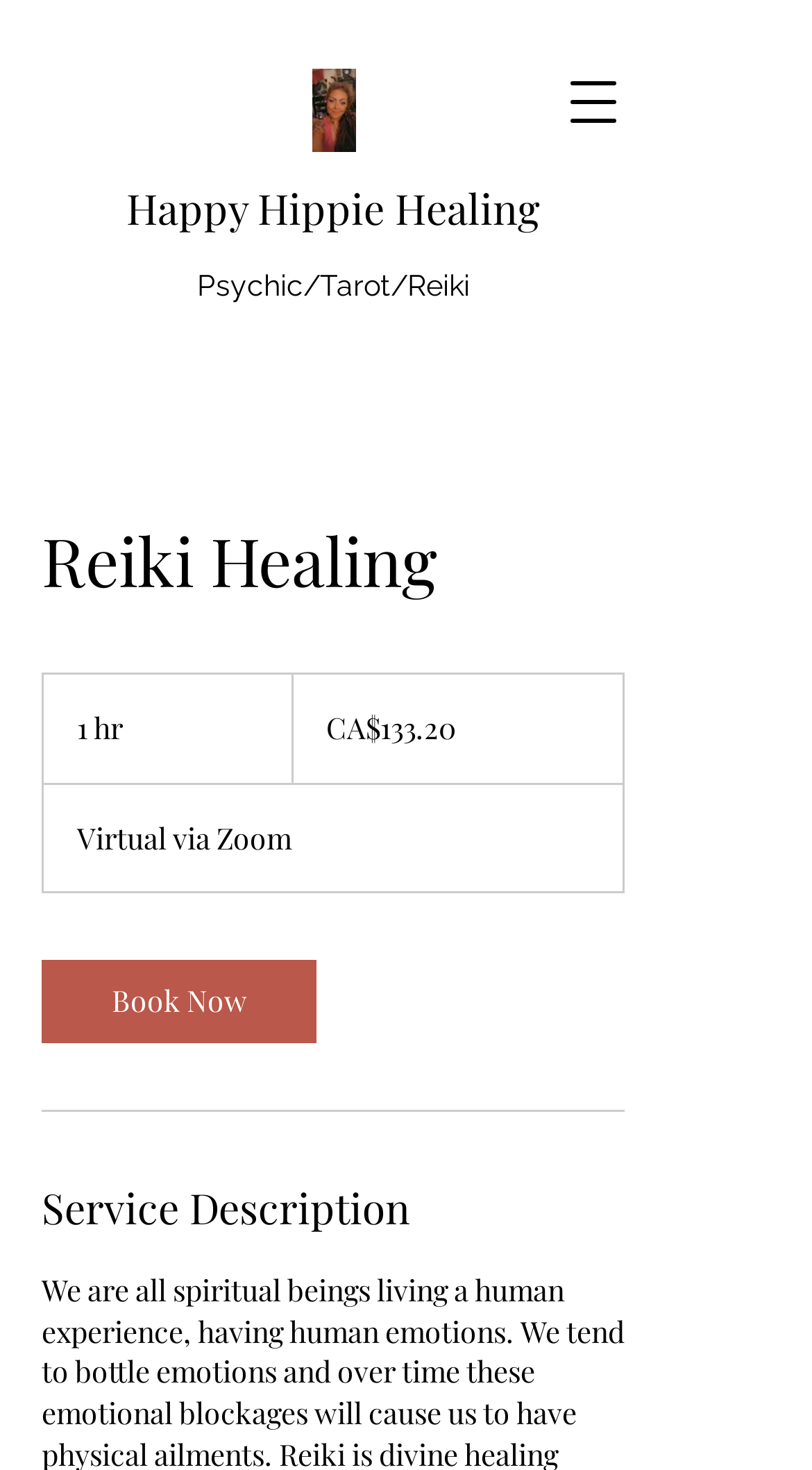Bounding box coordinates are specified in the format (top-left x, top-left y, bottom-right x, bottom-right y). All values are floating point numbers bounded between 0 and 1. Please provide the bounding box coordinate of the region this sentence describes: Book Now

[0.051, 0.653, 0.39, 0.71]